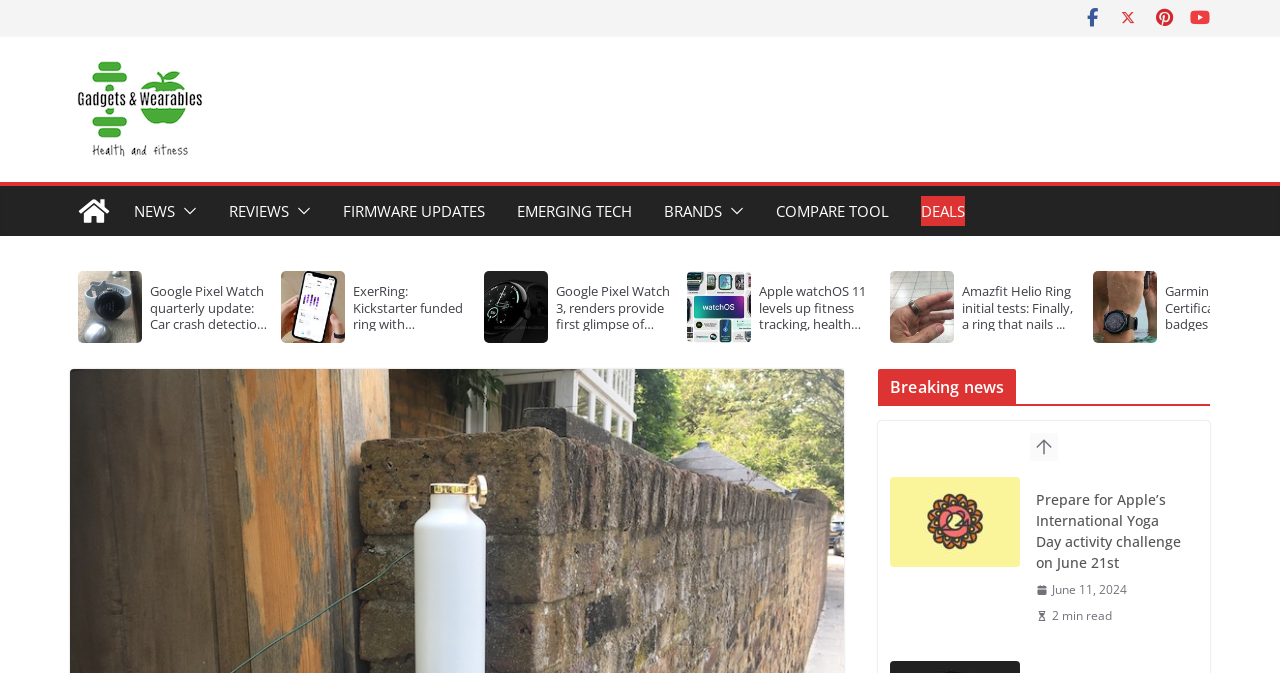What is the name of the gadget being reviewed?
Refer to the image and give a detailed answer to the query.

The name of the gadget being reviewed is mentioned in the title of the webpage, which is 'Equa Smart Water Bottle: a hydration habit builder that glows when its time to drink'.